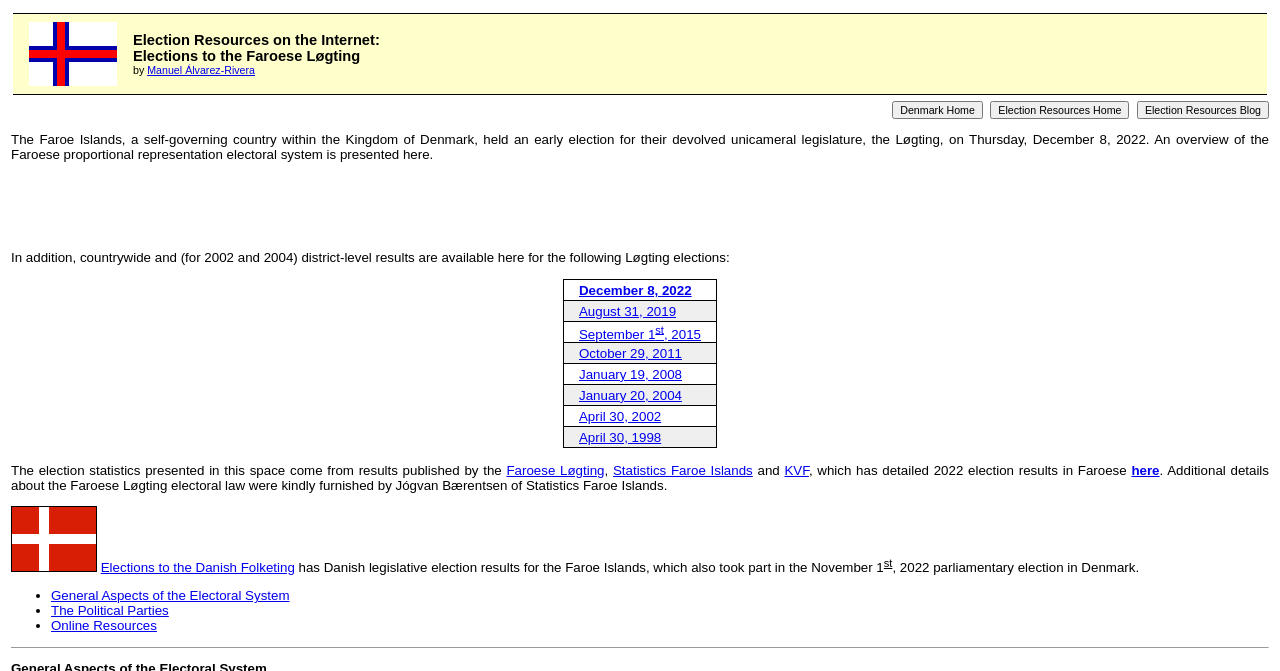Please locate the bounding box coordinates of the element that should be clicked to complete the given instruction: "Click the 'August 31, 2019' link".

[0.452, 0.453, 0.528, 0.475]